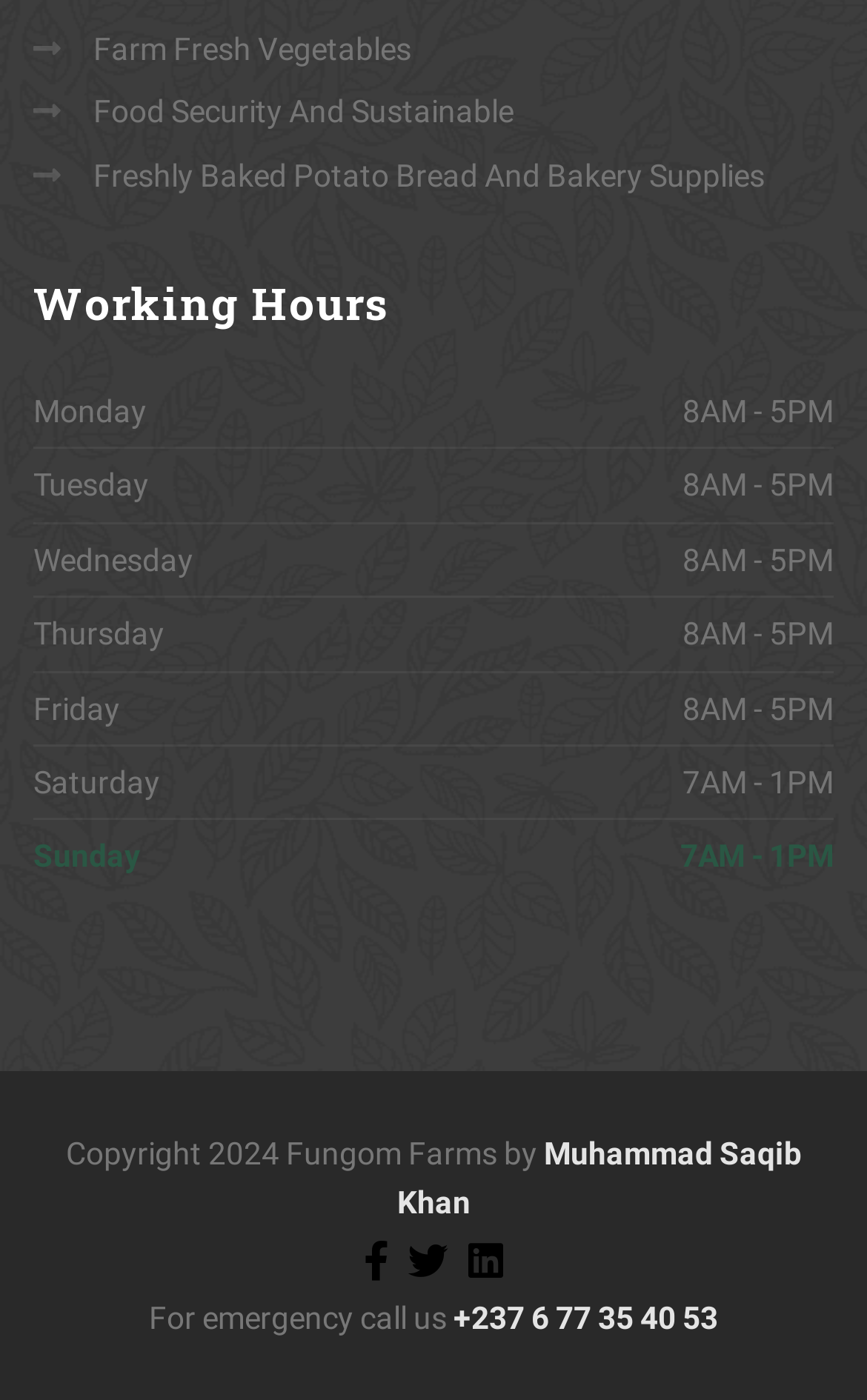Using the information in the image, give a comprehensive answer to the question: 
What is the emergency contact number?

I found the emergency contact information at the bottom of the webpage, which includes a phone number: +237 6 77 35 40 53.